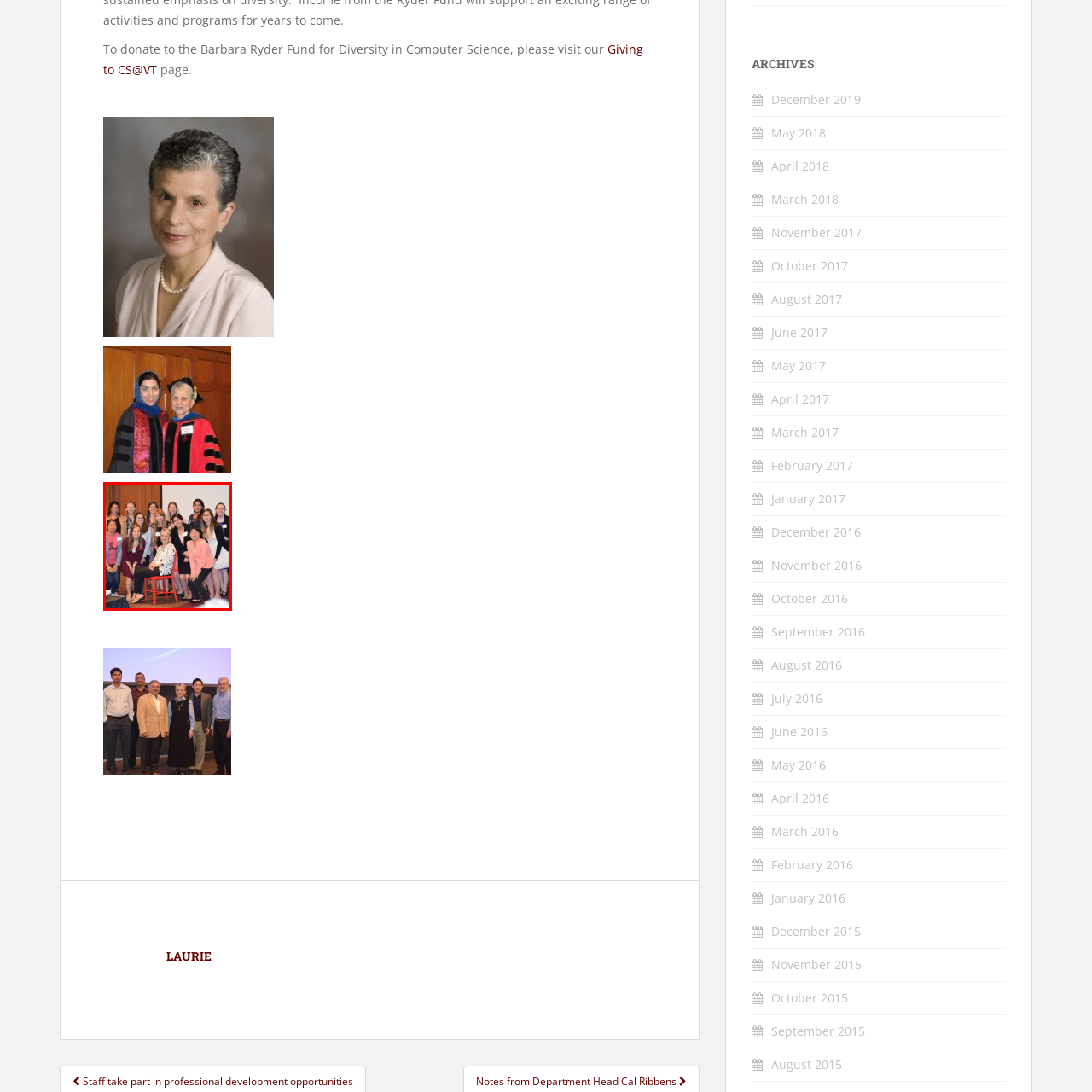Give a detailed account of the visual elements present in the image highlighted by the red border.

This image captures a vibrant group of women gathered for a special event, likely related to computer science and diversity, inspired by the Barbara Ryder Fund. In the foreground, a woman seated on a bright red chair draws attention, surrounded by a diverse group of peers standing around her. They all appear engaged and cheerful, reflecting a spirit of collaboration and empowerment. The backdrop suggests a formal setting conducive to discussions about opportunities in tech or education. This moment encapsulates the essence of community and support among women in STEM, highlighting initiatives aimed at fostering diversity within the field.